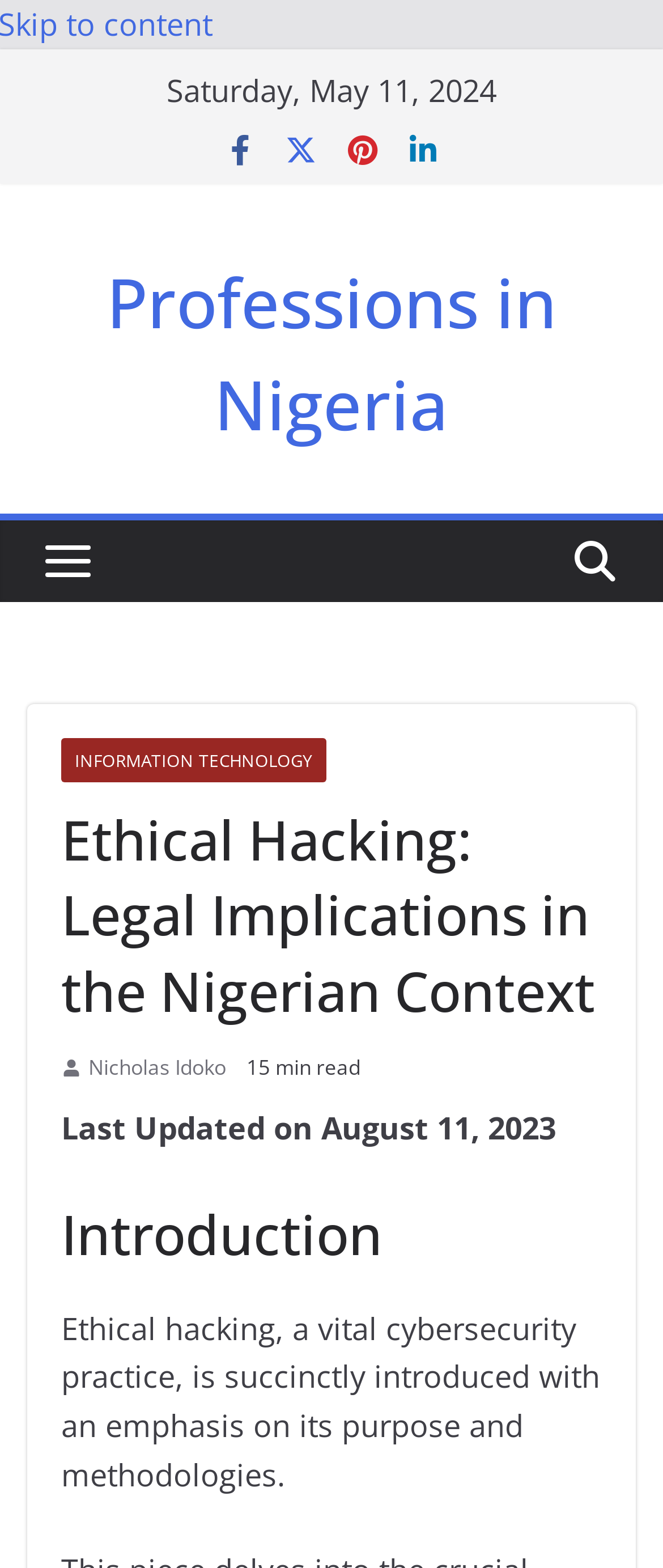Please find the bounding box for the following UI element description. Provide the coordinates in (top-left x, top-left y, bottom-right x, bottom-right y) format, with values between 0 and 1: aria-label="menu"

[0.041, 0.331, 0.164, 0.384]